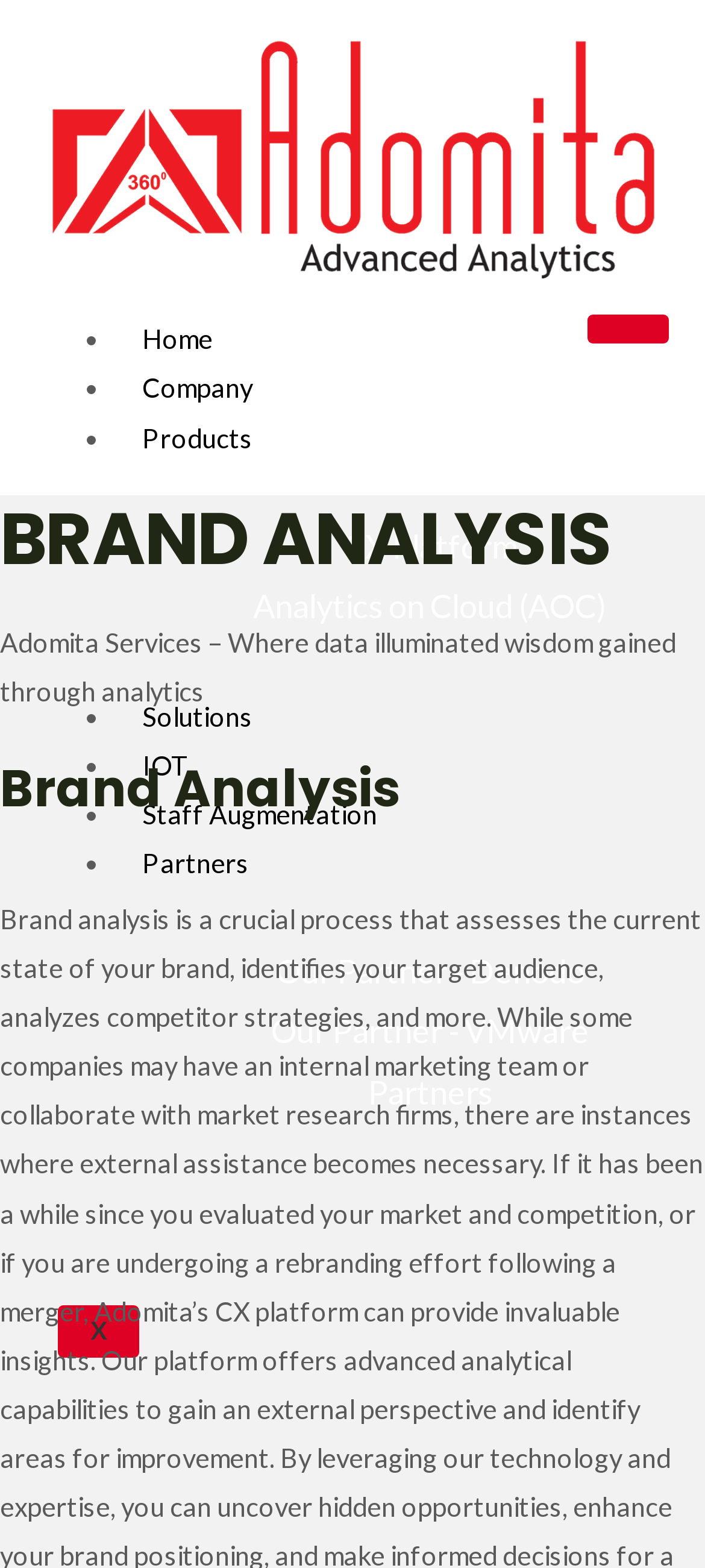Provide the bounding box coordinates for the UI element described in this sentence: "parent_node: Home aria-label="hamburger-icon"". The coordinates should be four float values between 0 and 1, i.e., [left, top, right, bottom].

[0.833, 0.201, 0.949, 0.22]